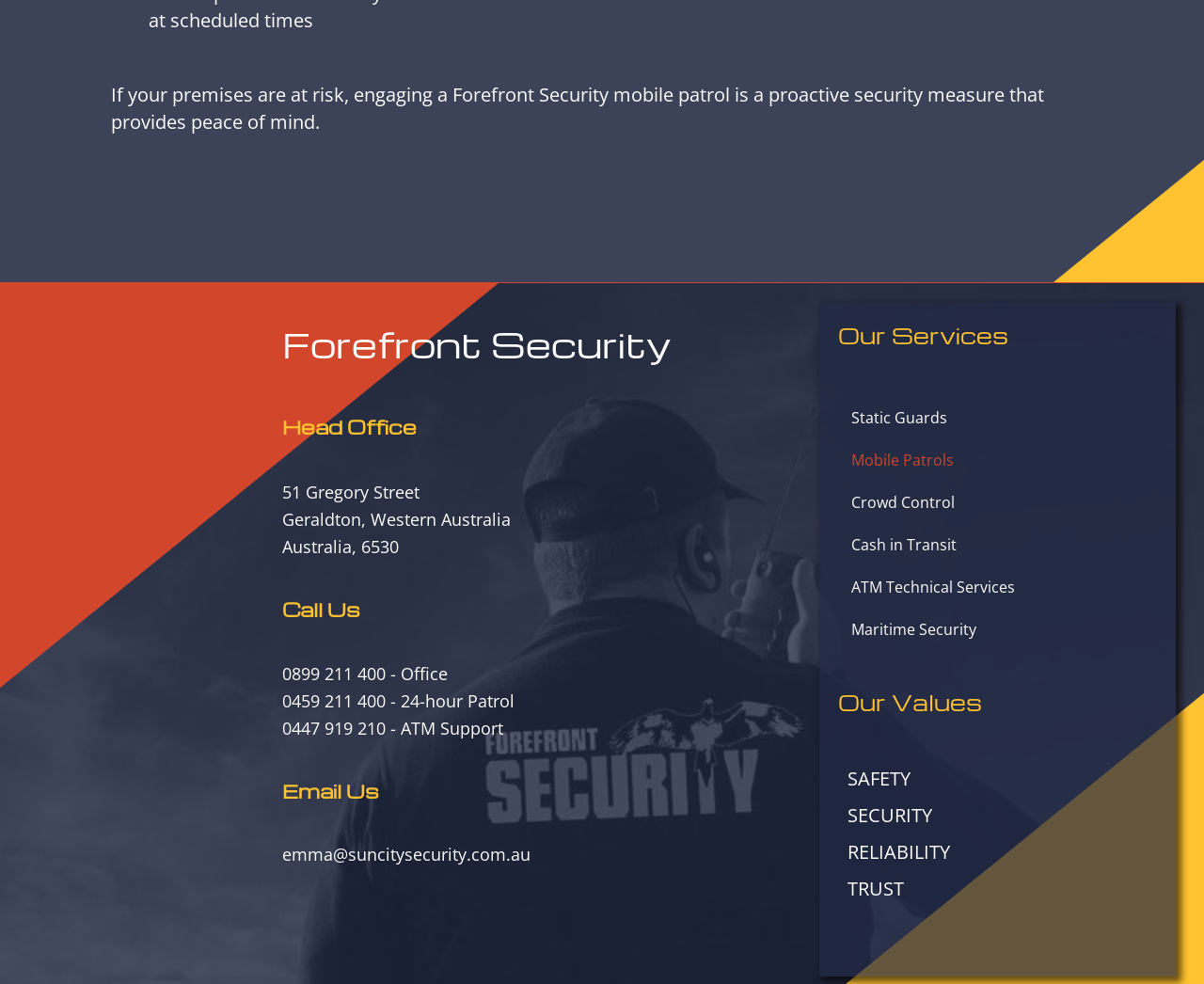What services does the company offer?
Carefully analyze the image and provide a detailed answer to the question.

The company offers various security services, including Static Guards, Mobile Patrols, Crowd Control, Cash in Transit, ATM Technical Services, and Maritime Security, which can be seen in the navigation menu with links to each service.